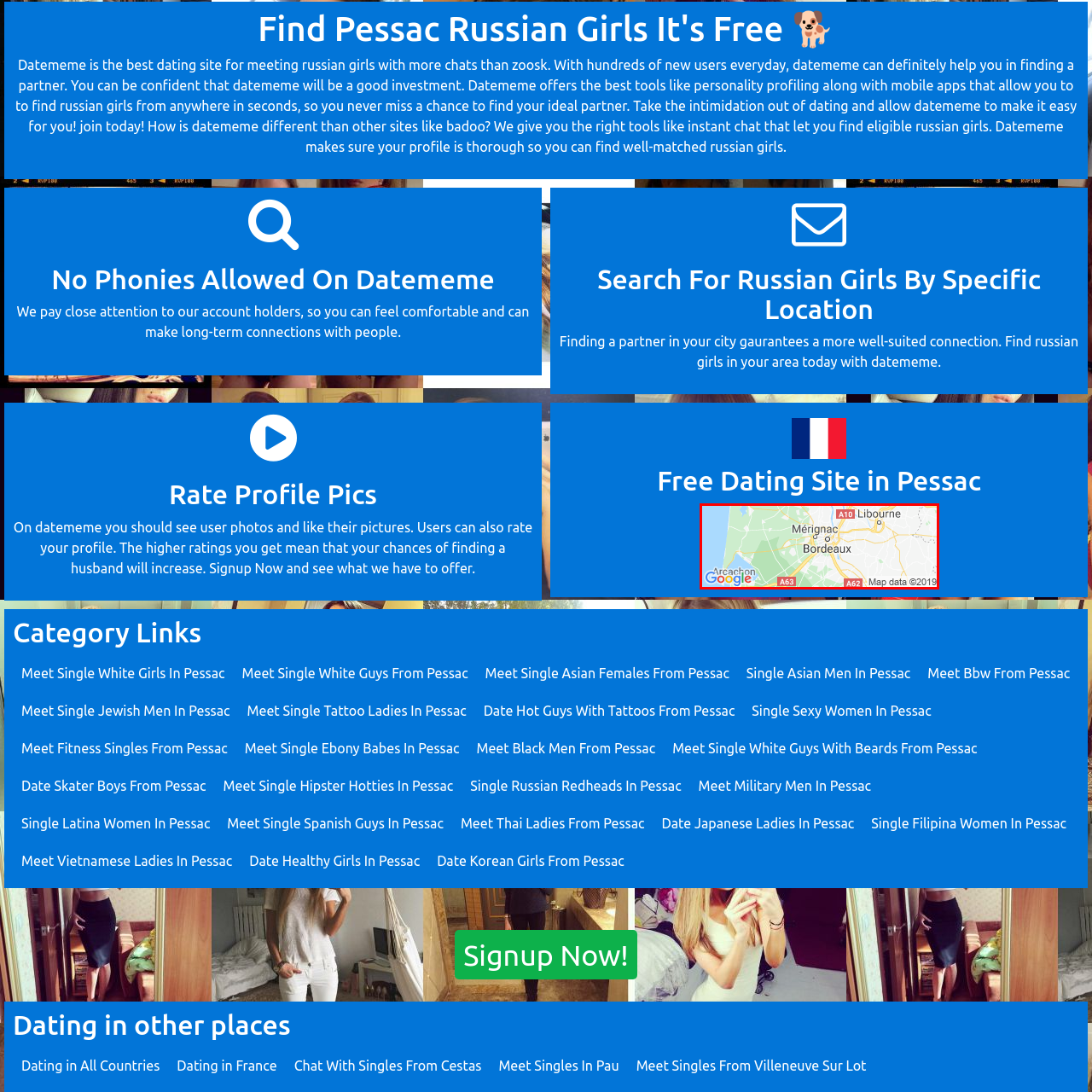Illustrate the image within the red boundary with a detailed caption.

The image showcases a map of Pessac, a city located near Bordeaux, France. It plays a crucial role in the context of the website, which facilitates connections for individuals looking to date Russian girls specifically in the Pessac area. The map serves as a visual representation to aid users in finding potential partners nearby, emphasizing the site's focus on localizing dating opportunities. This combination of geographical context and targeted dating services highlights the platform's intent to create more meaningful and well-suited connections for its users.